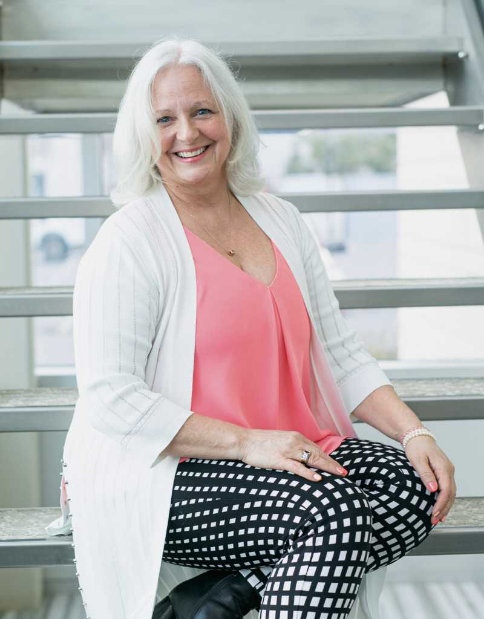Give a one-word or one-phrase response to the question:
Where is the woman sitting?

on a set of stair steps